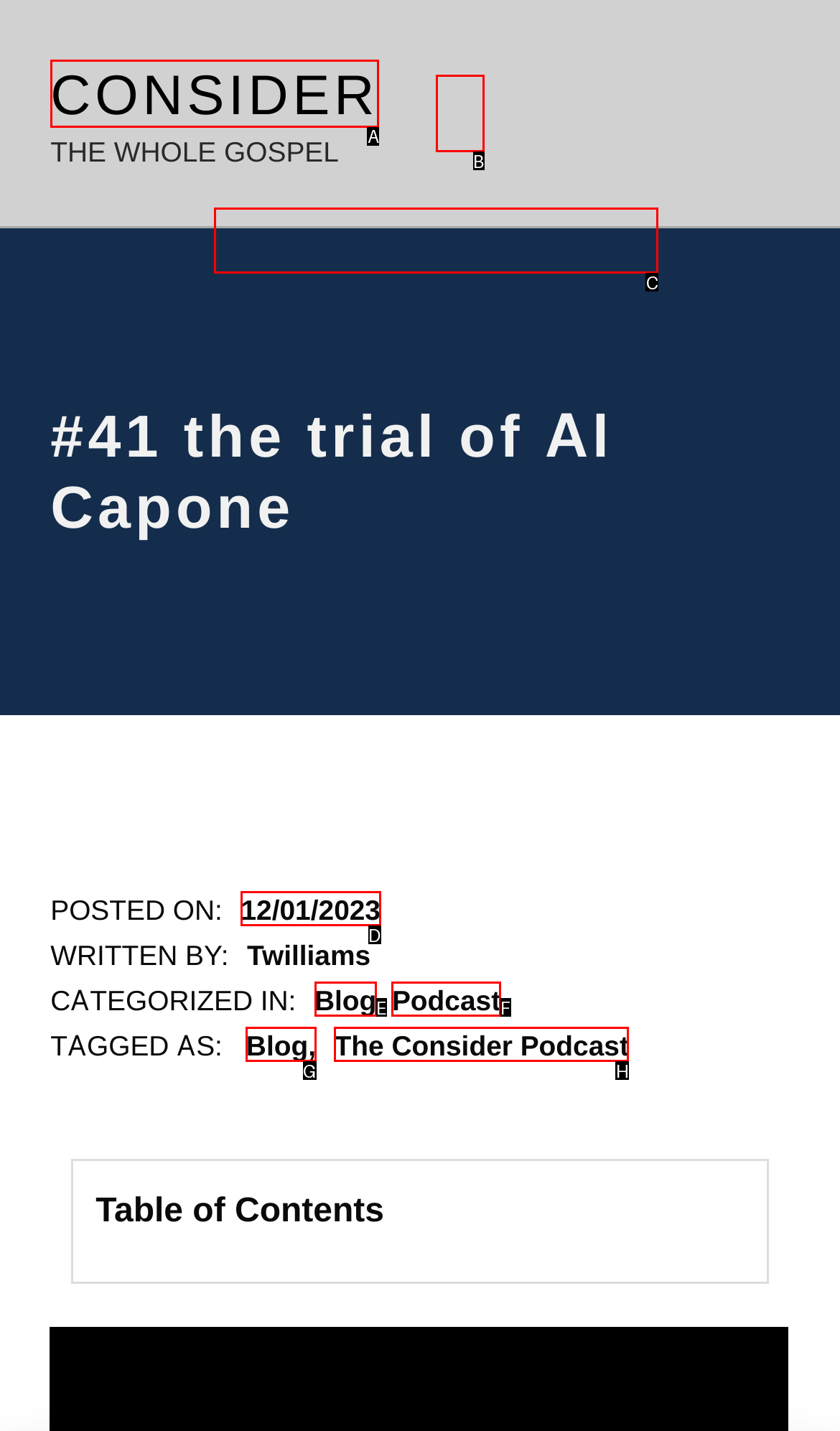Tell me the letter of the correct UI element to click for this instruction: Click on the 'CONSIDER' link. Answer with the letter only.

A